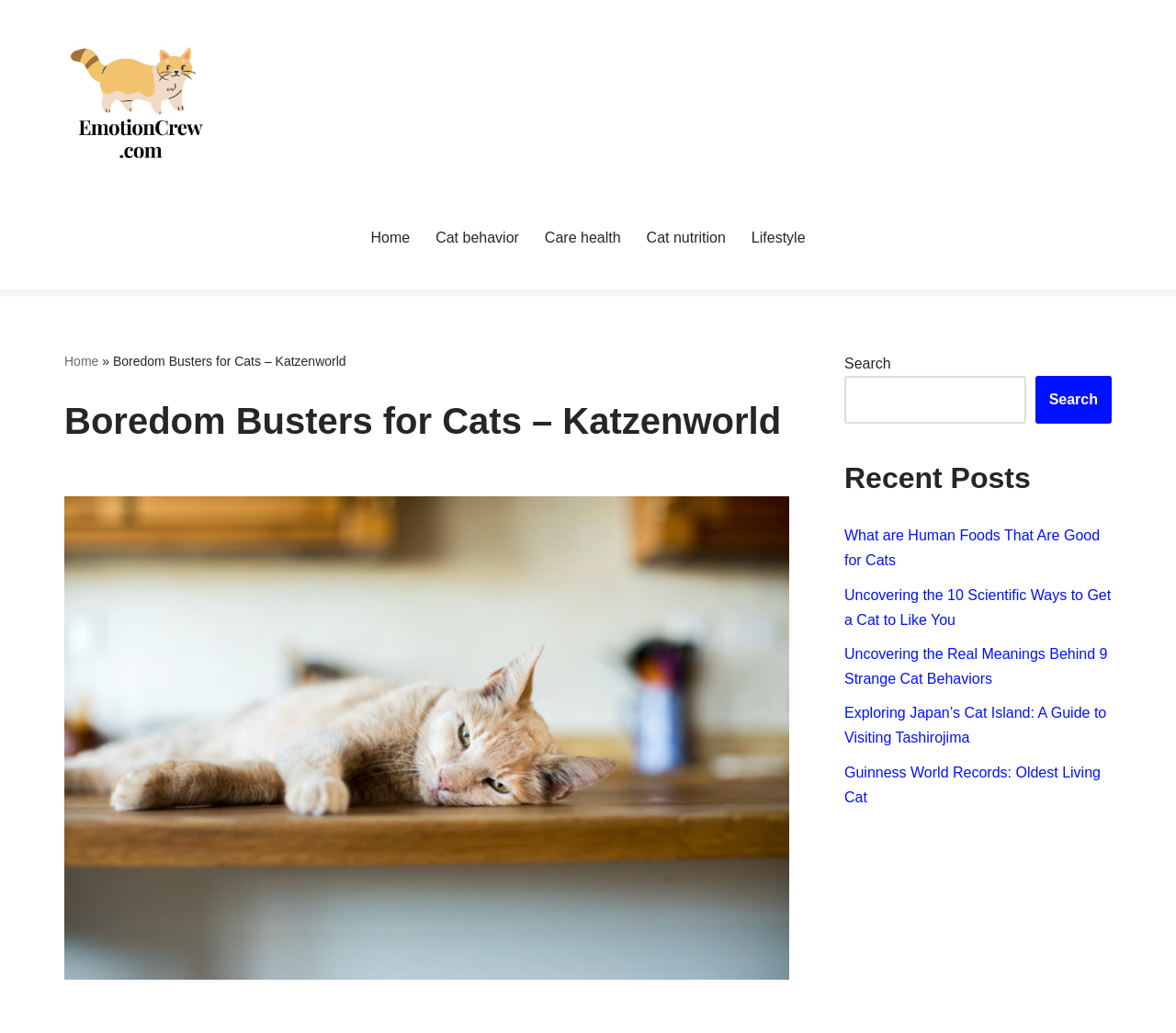Please find the bounding box coordinates in the format (top-left x, top-left y, bottom-right x, bottom-right y) for the given element description. Ensure the coordinates are floating point numbers between 0 and 1. Description: Lifestyle

[0.639, 0.218, 0.685, 0.242]